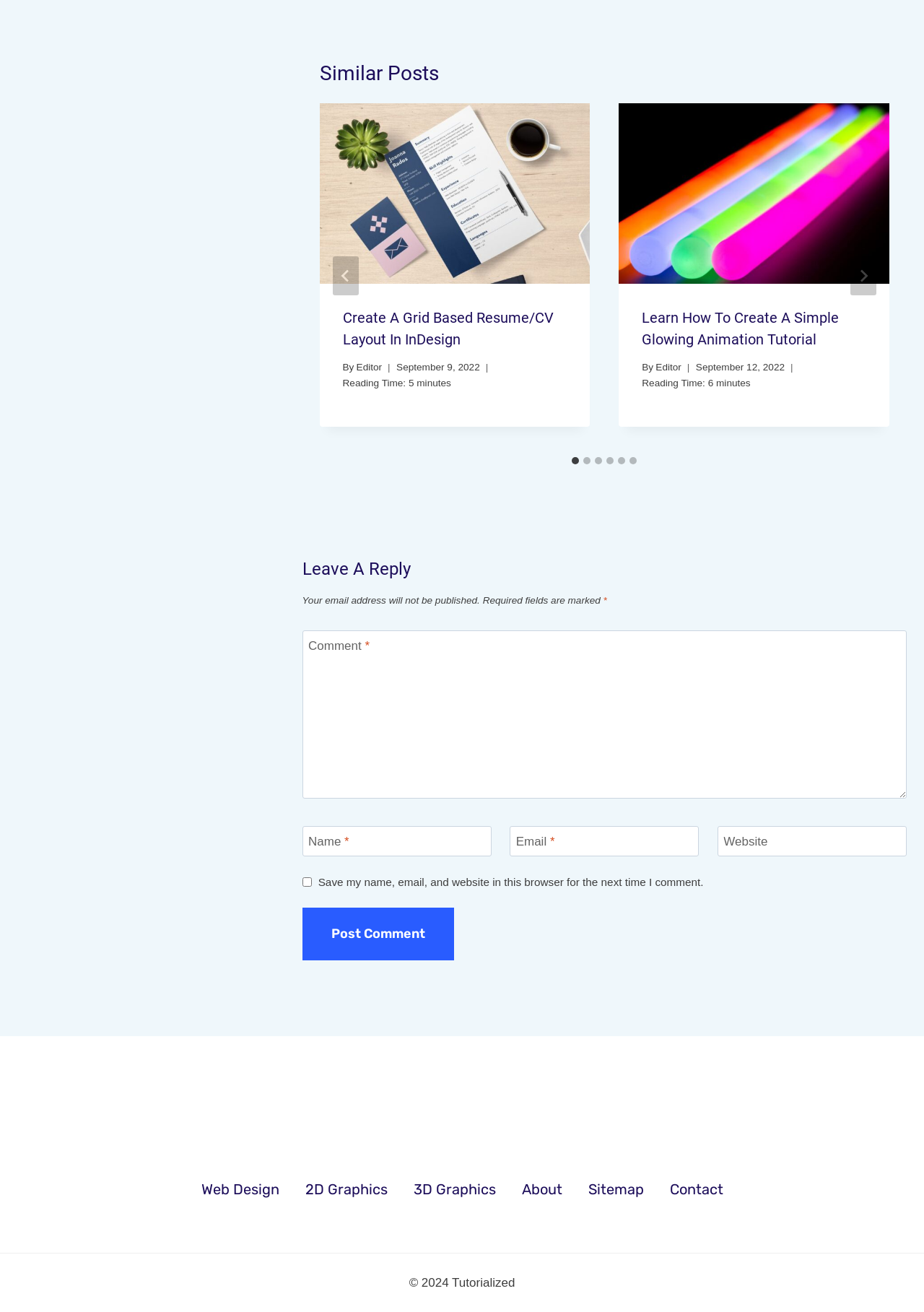Determine the bounding box coordinates of the region to click in order to accomplish the following instruction: "Click the 'Web Design' link in the footer". Provide the coordinates as four float numbers between 0 and 1, specifically [left, top, right, bottom].

[0.204, 0.891, 0.316, 0.922]